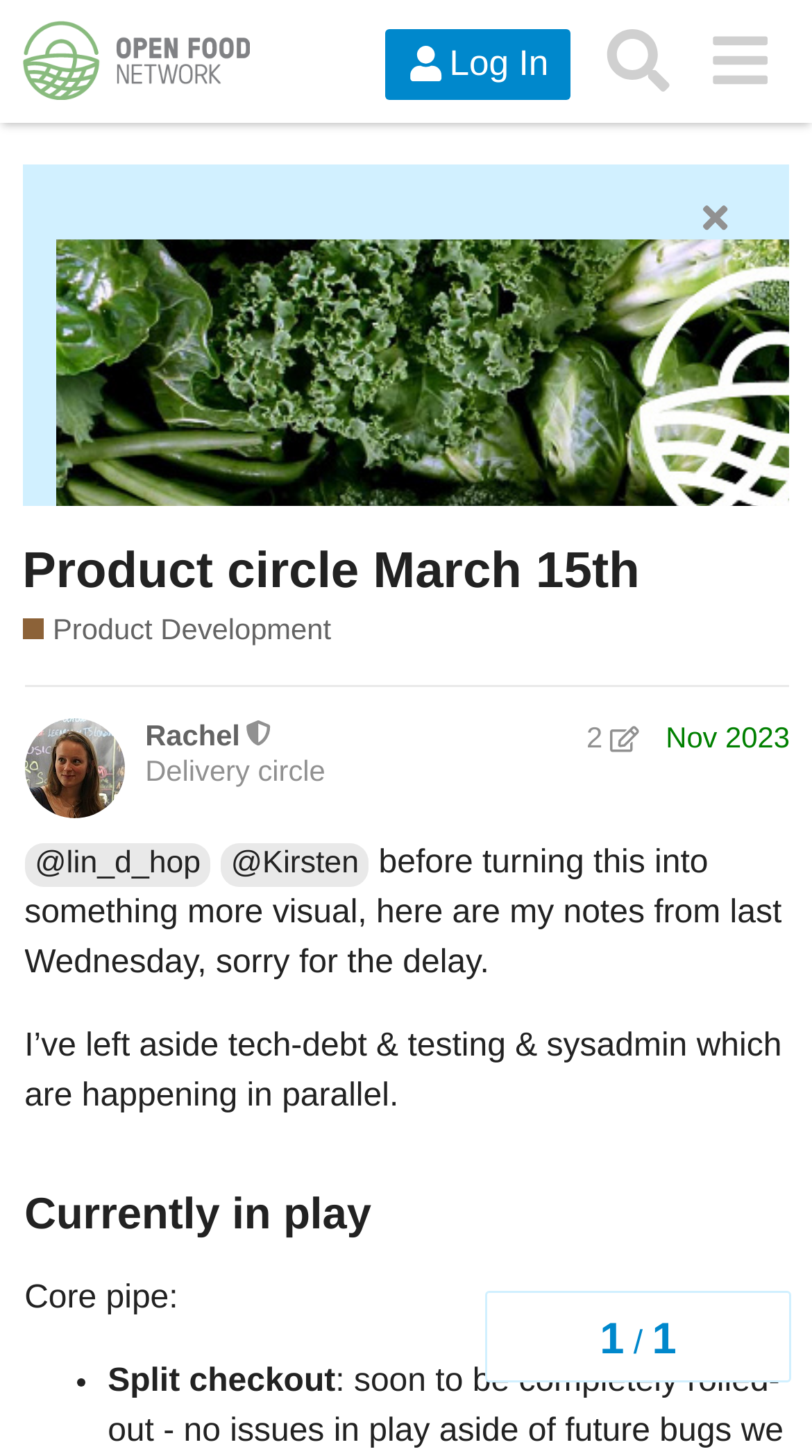Provide a comprehensive caption for the webpage.

The webpage appears to be a community discussion forum or a project management platform. At the top, there is a header section with a logo image of "Open Food Network Community" on the left, followed by a "Log In" button, a "Search" button, and a "menu" button on the right. 

Below the header, there is a title "Product circle March 15th" with a link to "Product Development" on the right. The "Product Development" link has a description stating that it is the source of truth for the OFN pipeline of work, detailing how a feature is to be developed and including designs and testing notes.

On the right side of the page, there is a "topic progress" navigation section with two headings displaying "1" and a slash symbol in between.

The main content of the page starts with a heading mentioning "Rachel" who is a moderator, followed by a "post edit history" button and a link to "Nov 2023". There are also mentions of "@lin_d_hop" and "@Kirsten" with a paragraph of text discussing notes from last Wednesday and apologizing for the delay. The text also mentions leaving aside tech-debt, testing, and sysadmin which are happening in parallel.

Further down, there is a heading "Currently in play" followed by a text "Core pipe:" and a list item "Split checkout".